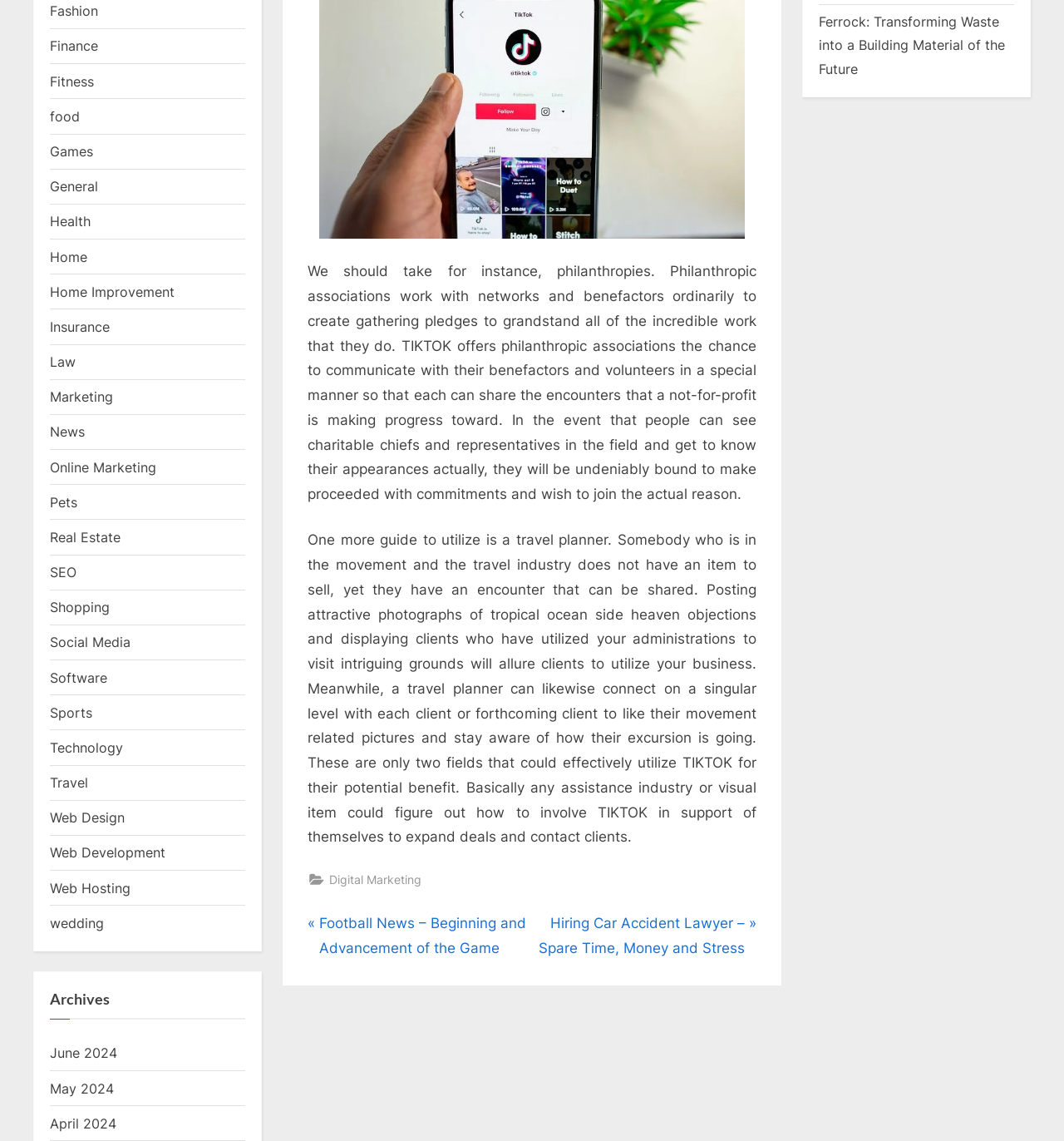Refer to the image and provide an in-depth answer to the question: 
How many categories are listed on the webpage?

There are 24 categories listed on the webpage, including Fashion, Finance, Fitness, Food, Games, General, Health, Home, Home Improvement, Insurance, Law, Marketing, News, Online Marketing, Pets, Real Estate, SEO, Shopping, Social Media, Software, Sports, Technology, Travel, Web Design, Web Development, and Web Hosting.